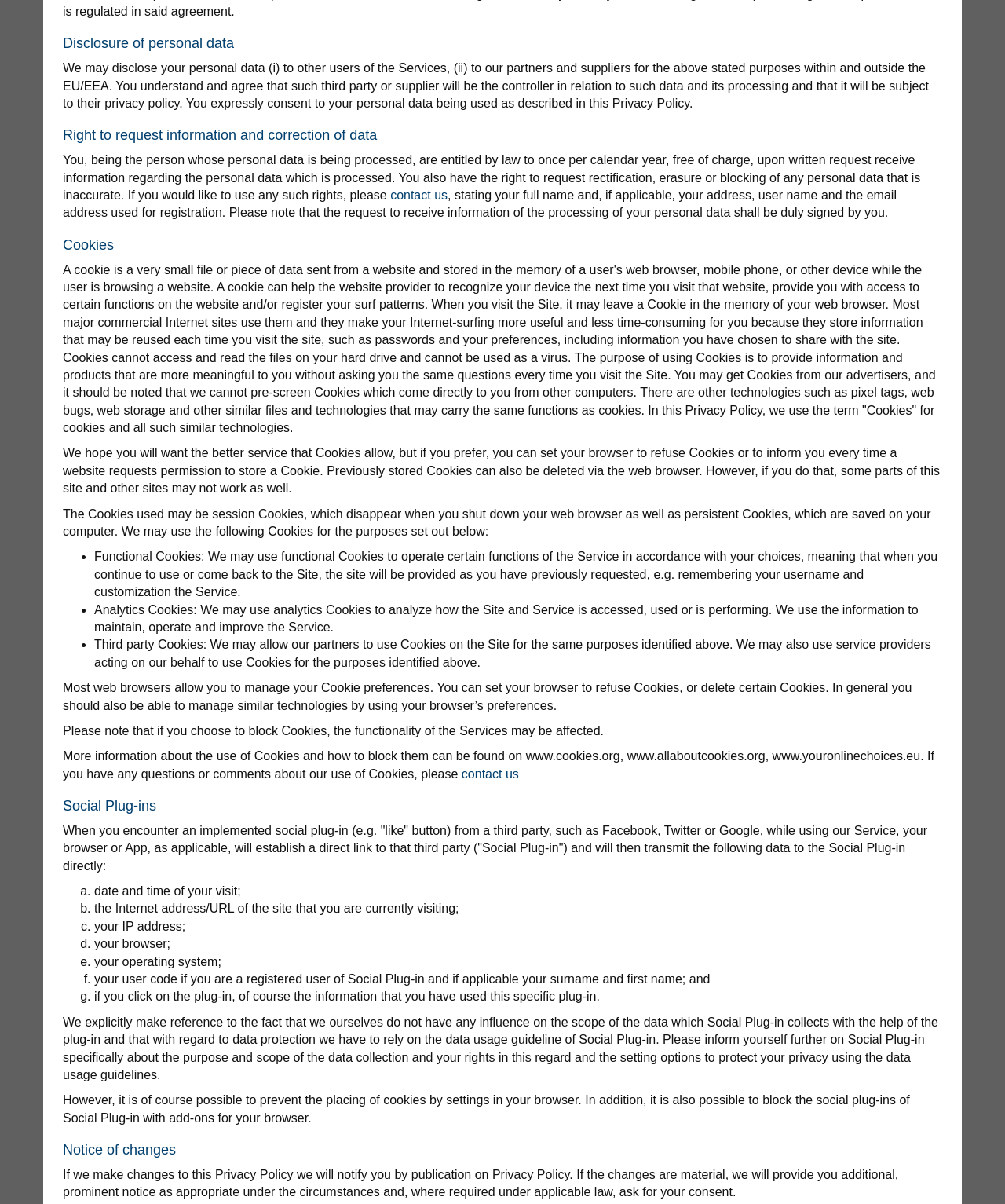Please give a succinct answer using a single word or phrase:
How can users manage their cookie preferences?

Through their browser settings